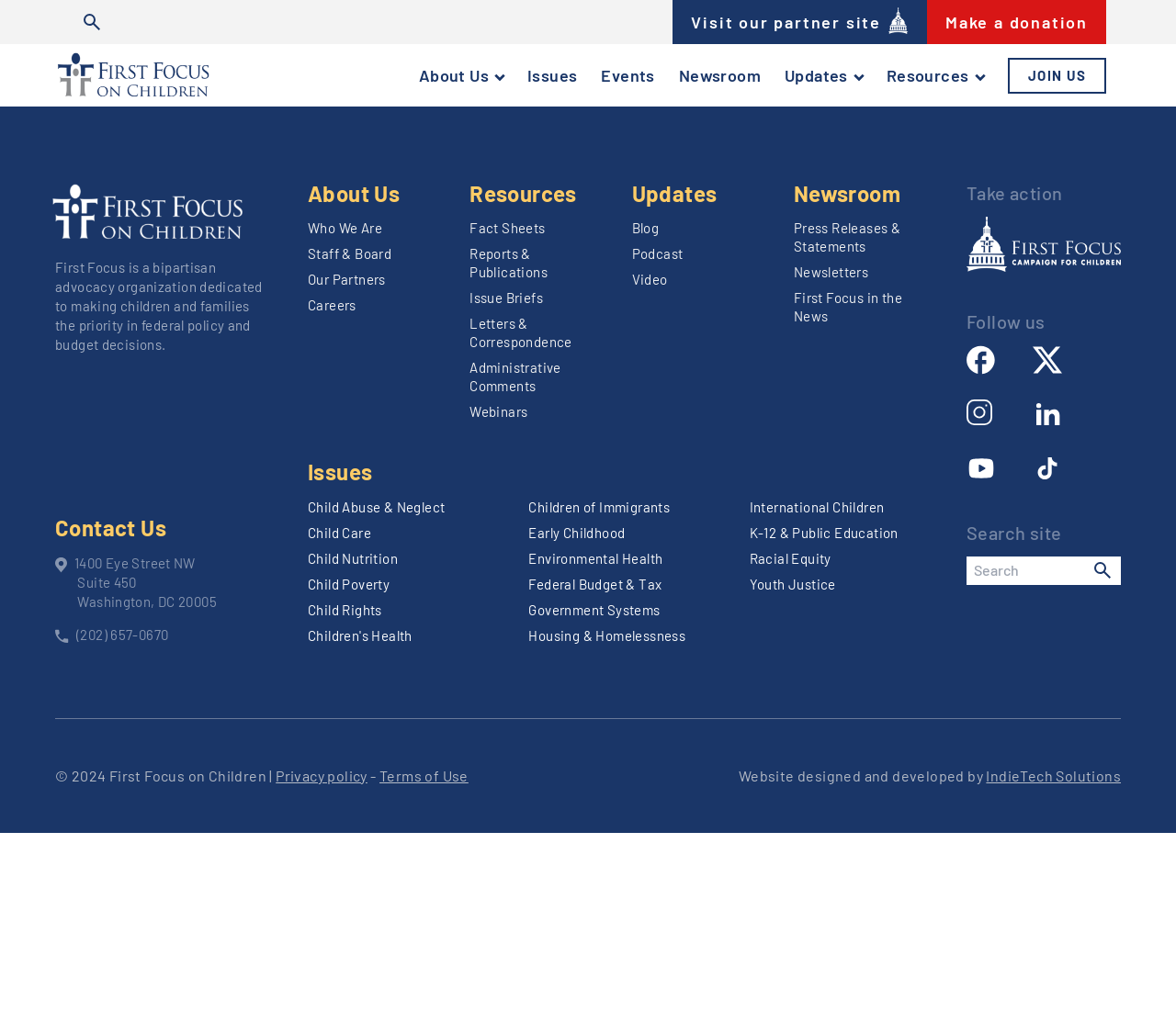Please locate the bounding box coordinates of the region I need to click to follow this instruction: "Visit our partner site".

[0.588, 0.009, 0.773, 0.034]